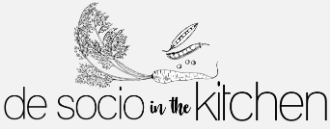Give a thorough caption of the image, focusing on all visible elements.

The image displays the logo for "DeSocio in the Kitchen," featuring a stylized graphic that incorporates fresh produce elements, such as carrots and peas, complemented by elegant typography. The name is artistically presented, with "de socio" in a flowing script that emphasizes a personal connection to cooking, while "in the kitchen" is rendered in a bold, modern font. This logo embodies a warm and inviting theme, suitable for a blog focused on sharing flavorful recipes and culinary experiences, particularly highlighting the joy of cooking at home.